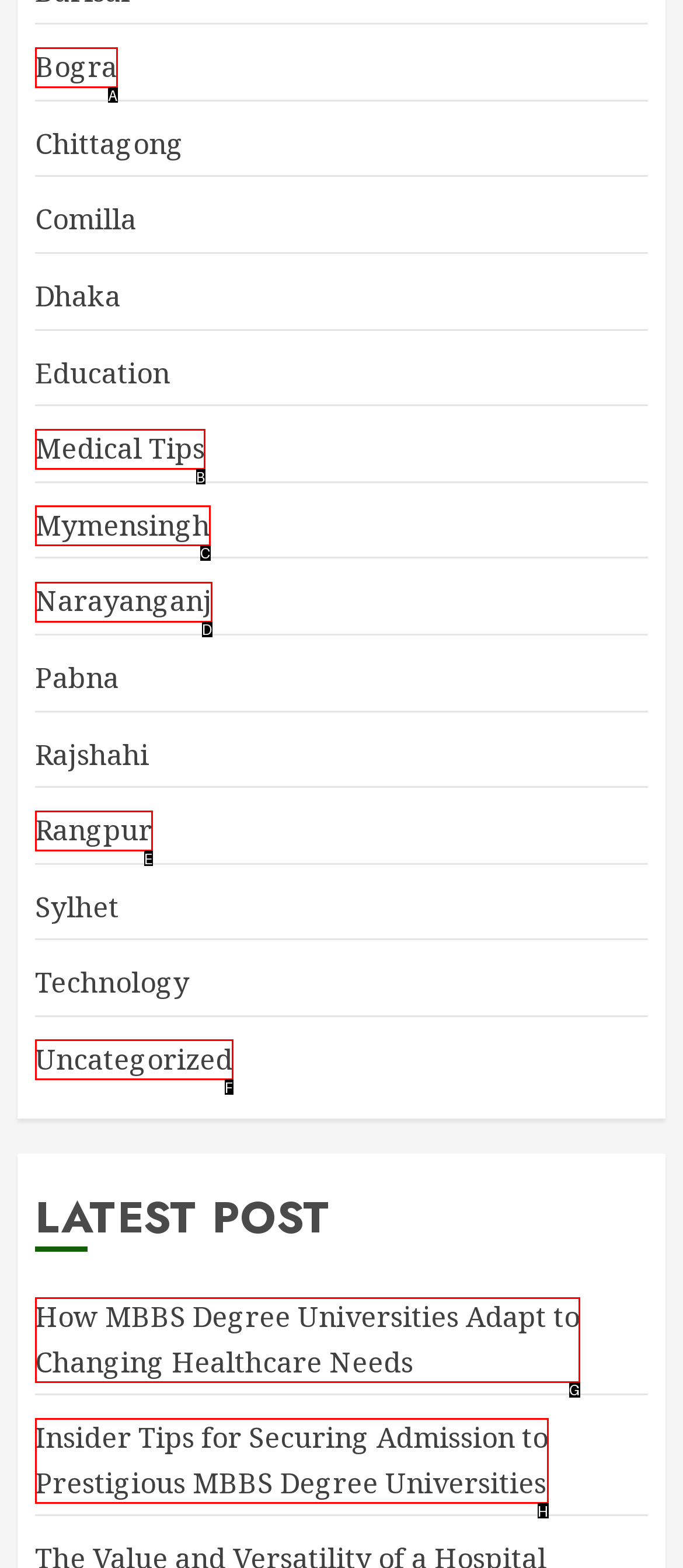Given the element description: Medical Tips
Pick the letter of the correct option from the list.

B